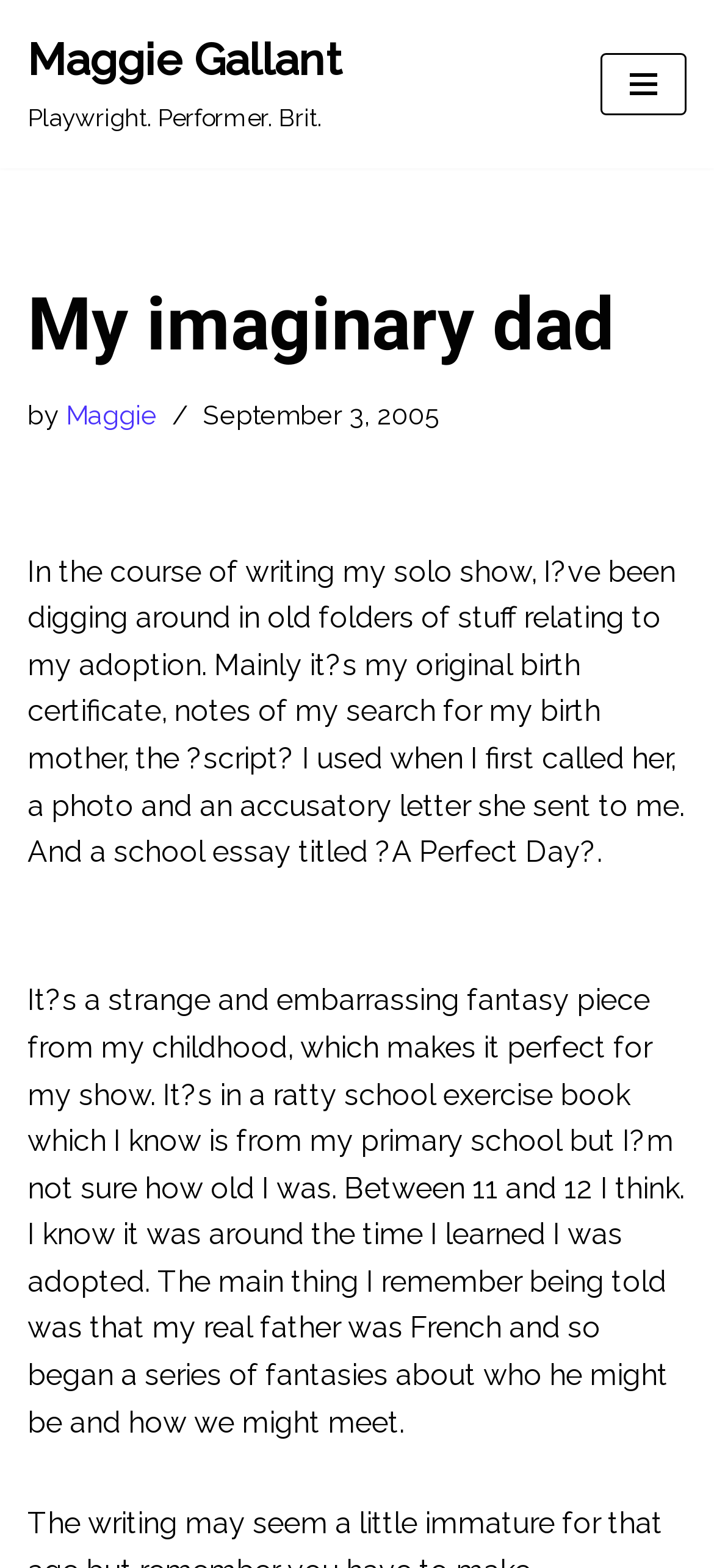Identify and provide the text content of the webpage's primary headline.

My imaginary dad